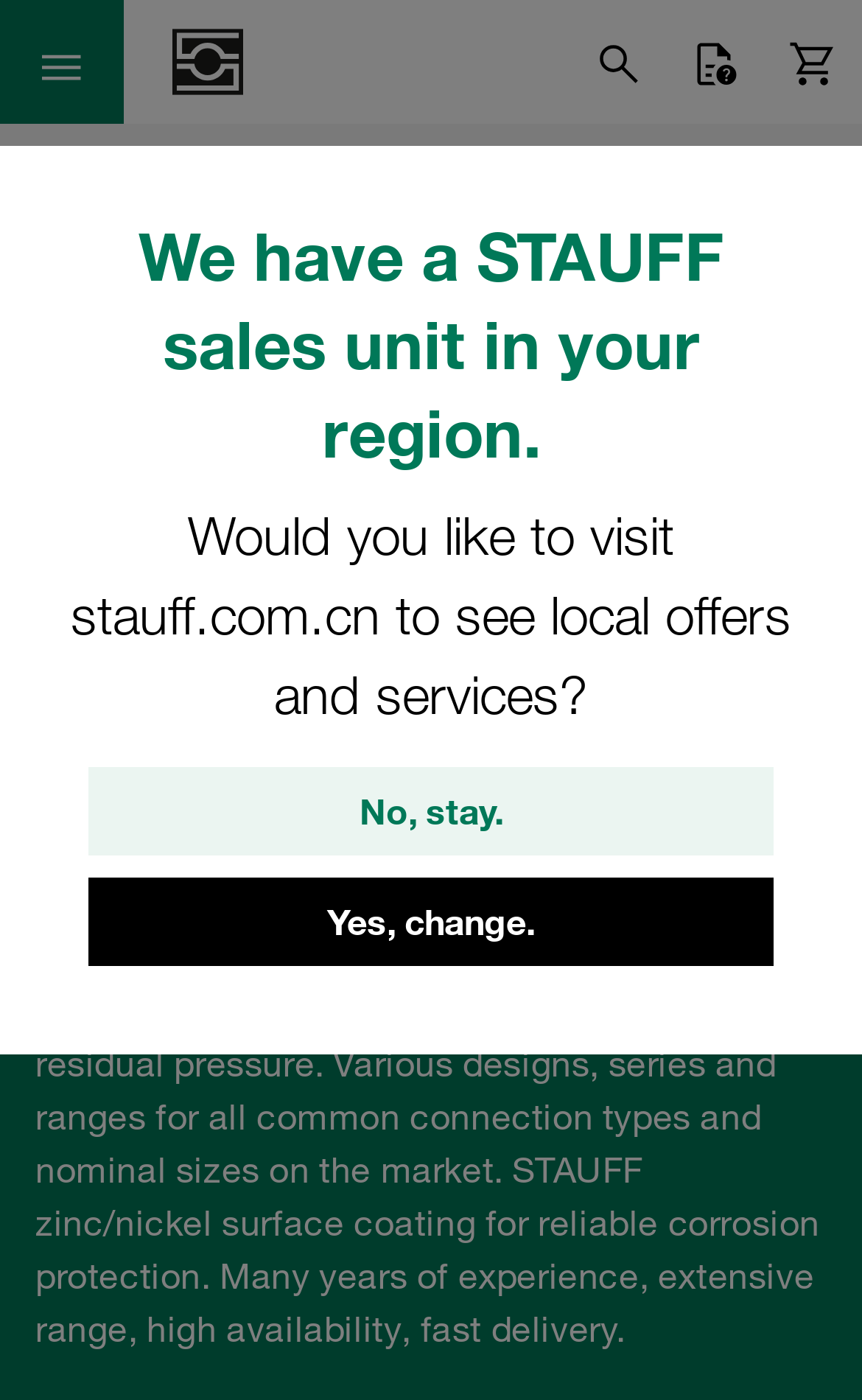Identify the bounding box coordinates of the part that should be clicked to carry out this instruction: "Open menu".

[0.041, 0.025, 0.103, 0.063]